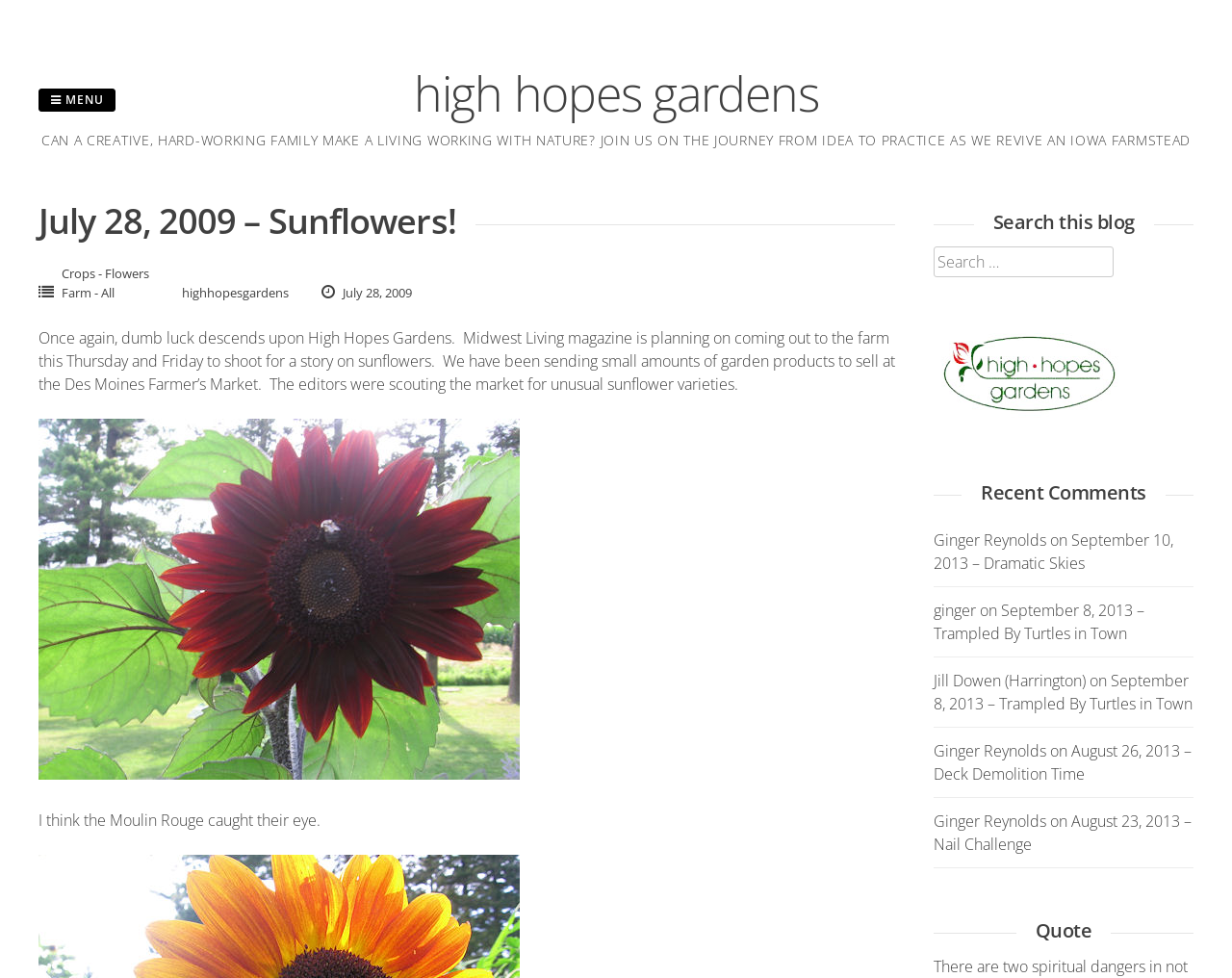What is the theme of the quote section?
Refer to the image and provide a one-word or short phrase answer.

Unknown